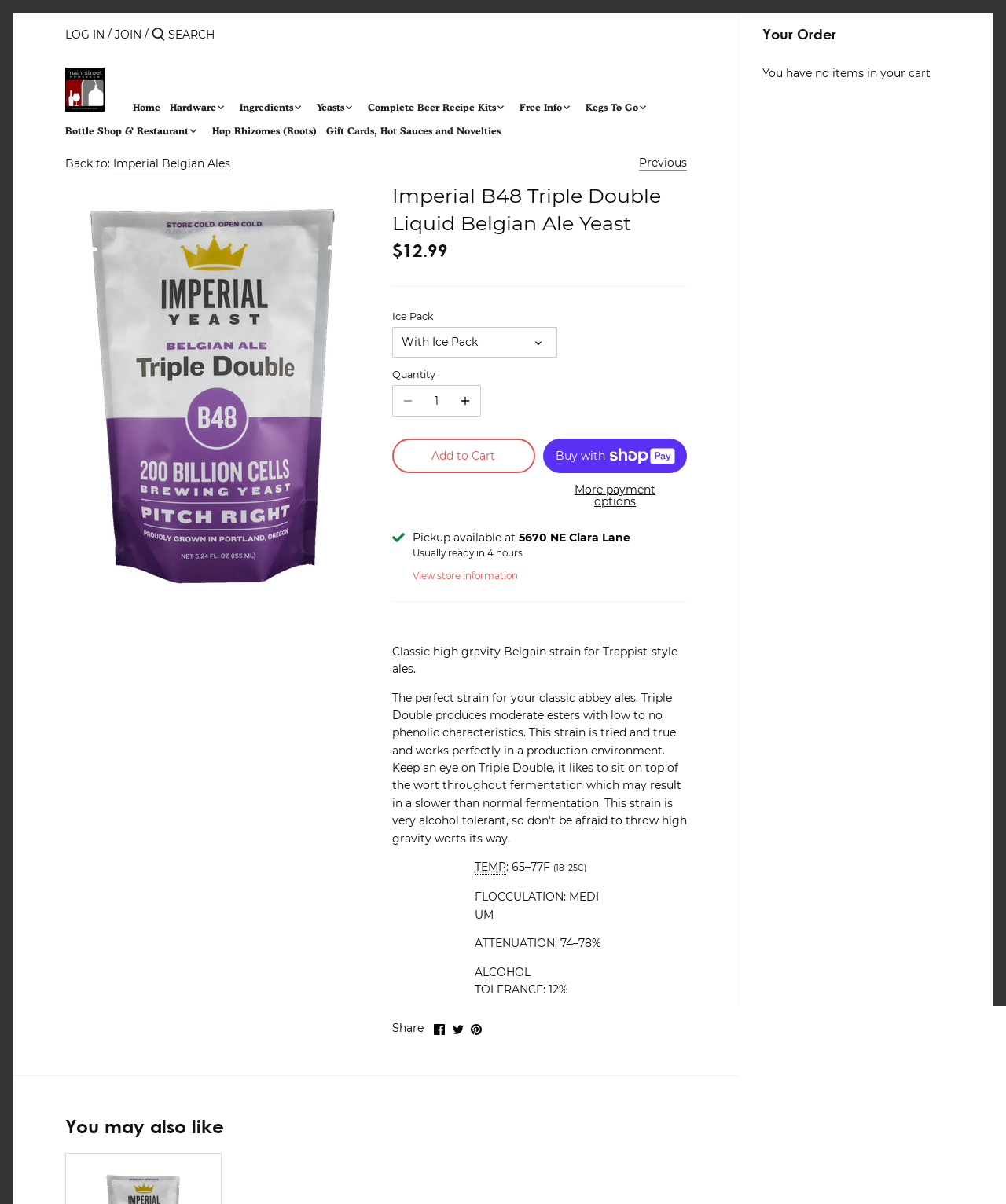Determine the bounding box coordinates (top-left x, top-left y, bottom-right x, bottom-right y) of the UI element described in the following text: aria-label="Advertisement" name="aswift_1" title="Advertisement"

None